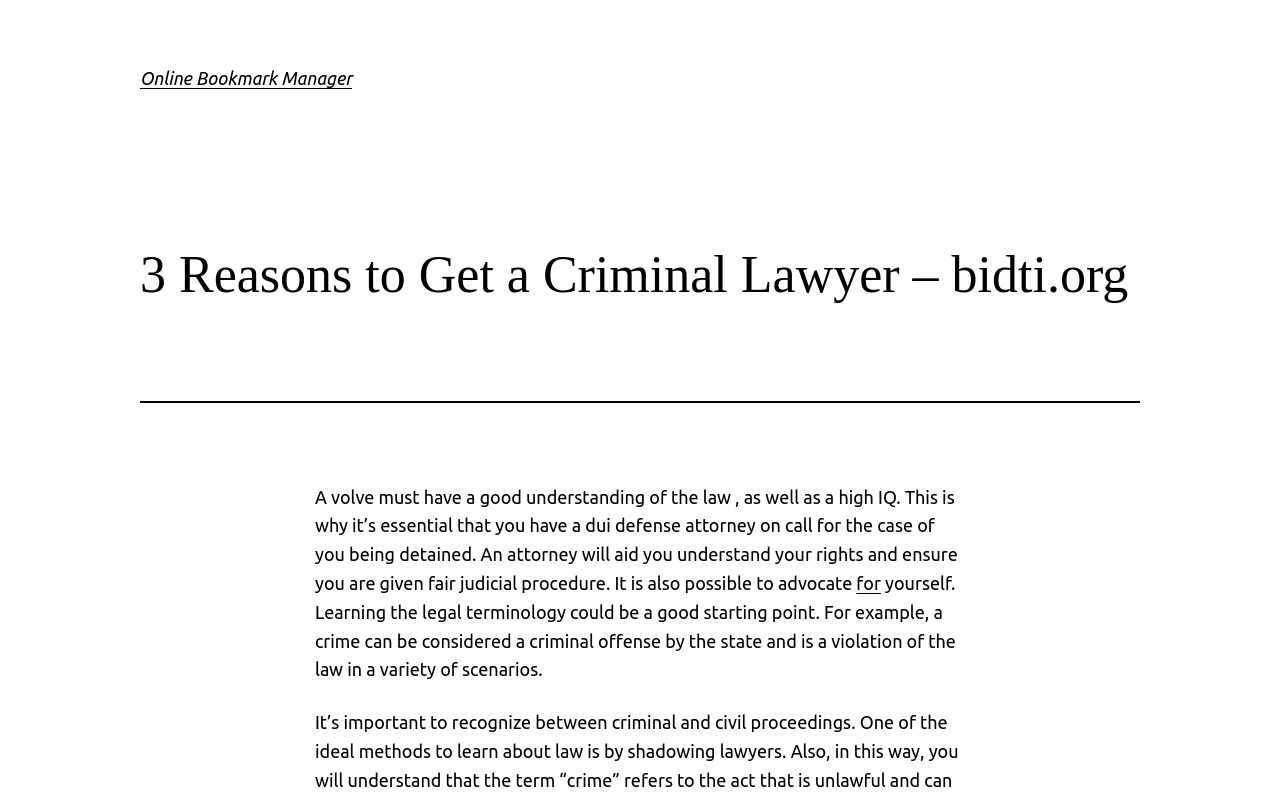Predict the bounding box for the UI component with the following description: "Online Bookmark Manager".

[0.109, 0.086, 0.275, 0.111]